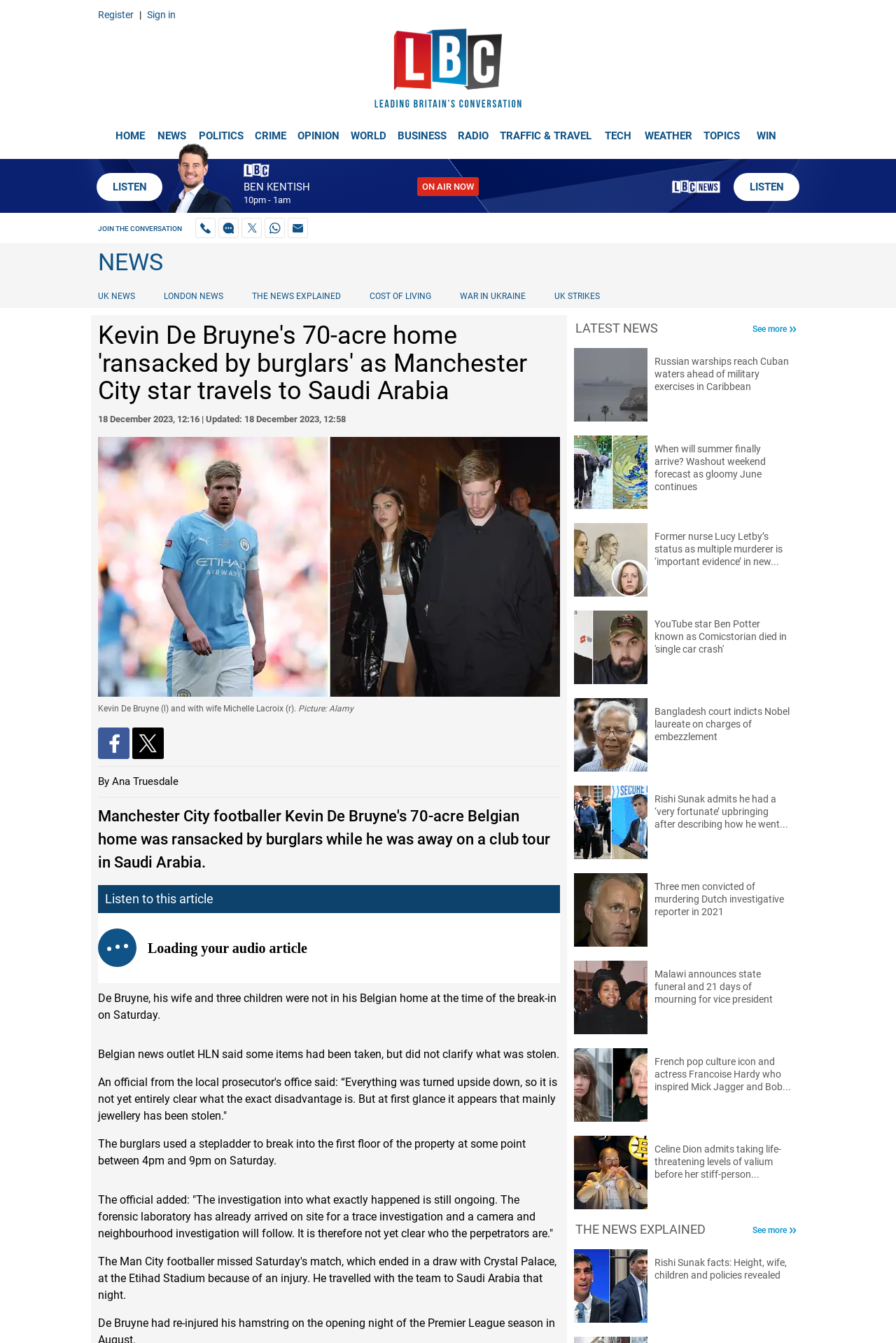Please determine the bounding box coordinates of the element to click on in order to accomplish the following task: "Listen to the current radio show". Ensure the coordinates are four float numbers ranging from 0 to 1, i.e., [left, top, right, bottom].

[0.108, 0.129, 0.181, 0.15]